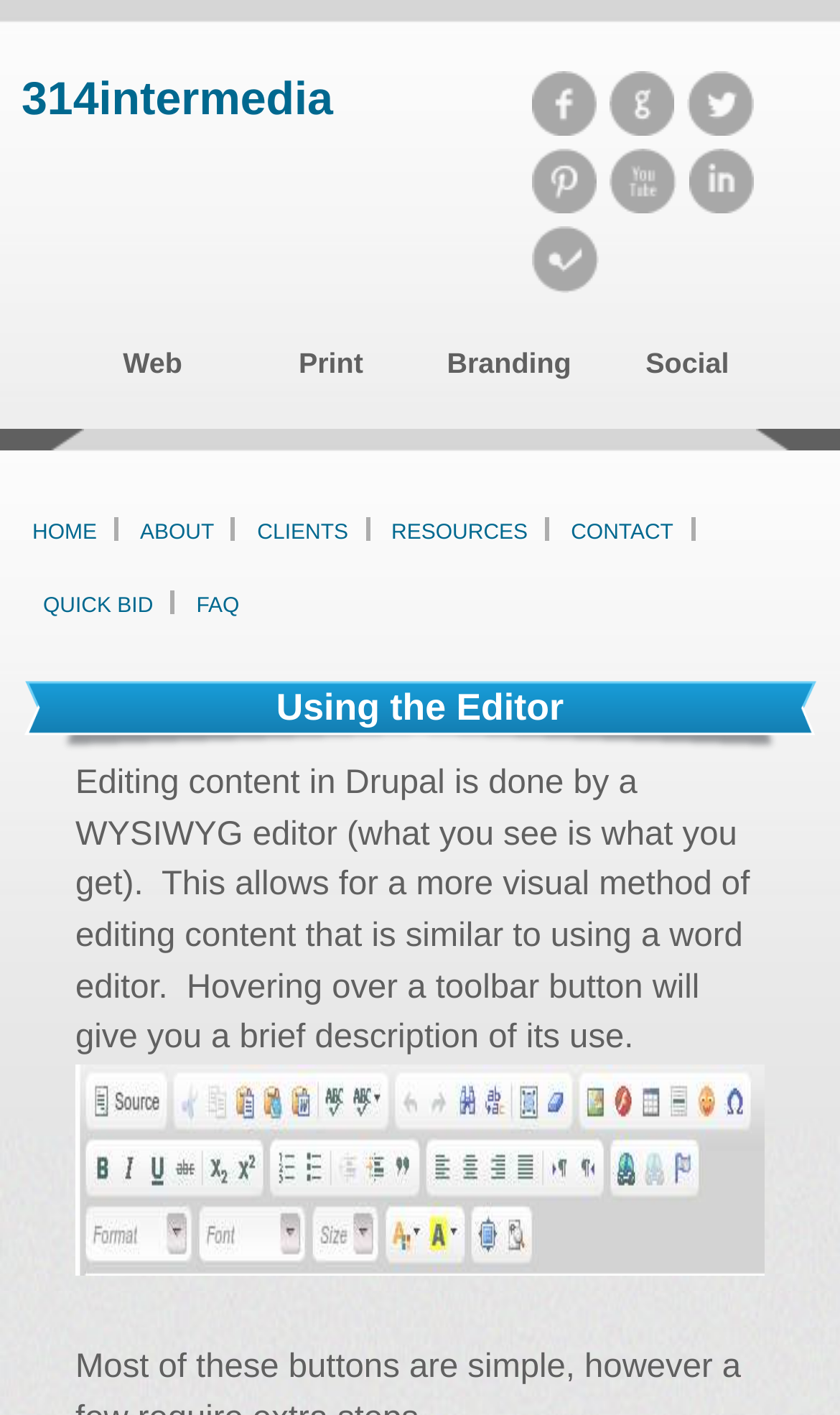What is the image above the heading 'Using the Editor'?
Based on the screenshot, answer the question with a single word or phrase.

Decorative blue ribbon banner